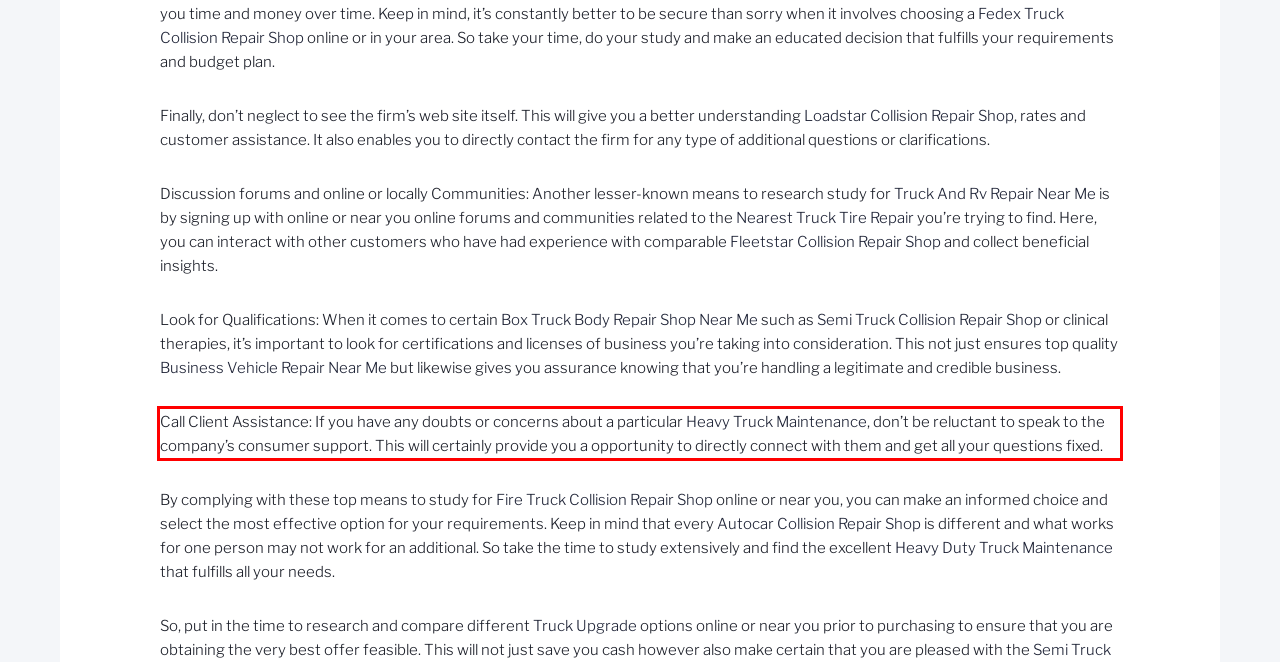Analyze the screenshot of the webpage and extract the text from the UI element that is inside the red bounding box.

Call Client Assistance: If you have any doubts or concerns about a particular Heavy Truck Maintenance, don’t be reluctant to speak to the company’s consumer support. This will certainly provide you a opportunity to directly connect with them and get all your questions fixed.